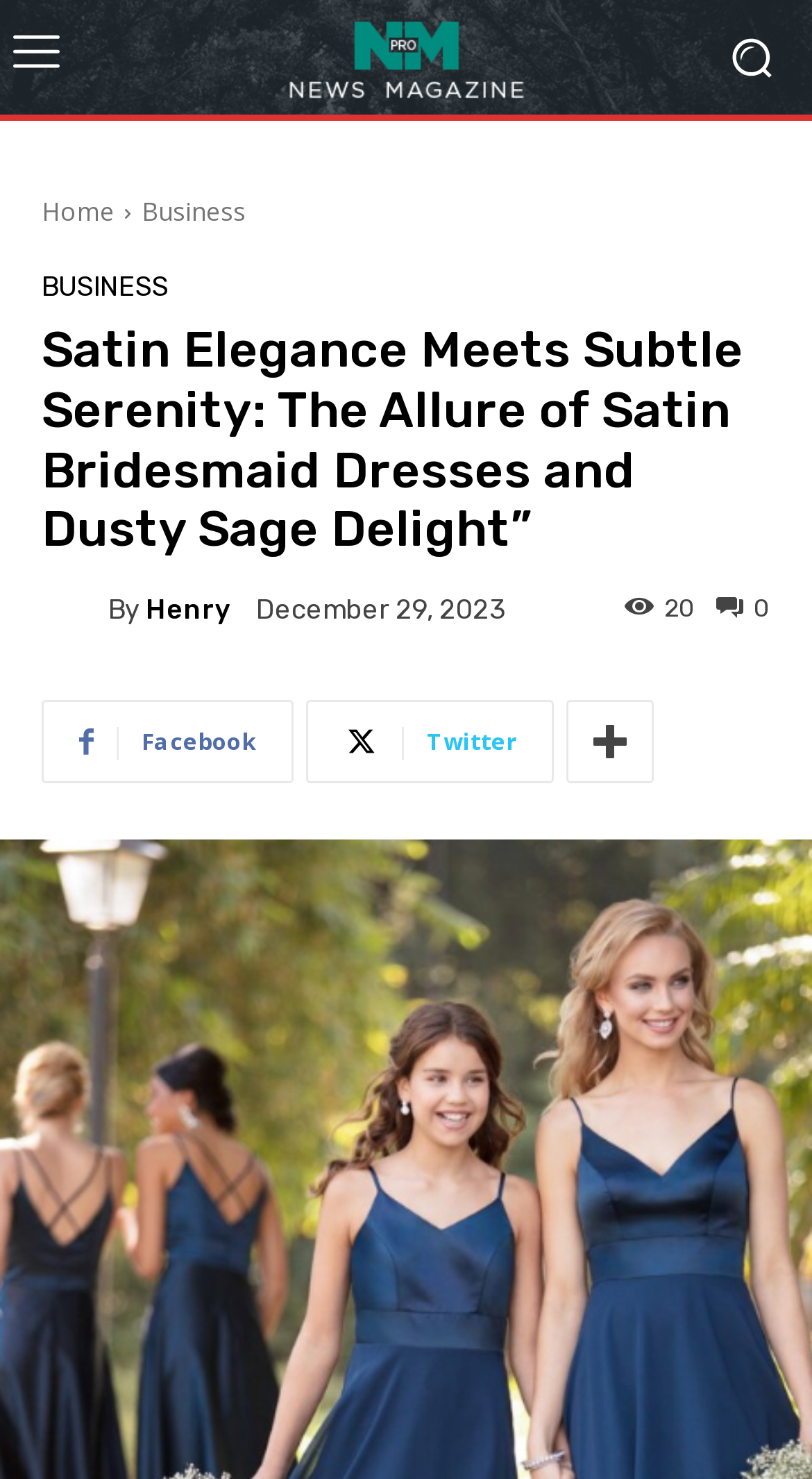Analyze the image and give a detailed response to the question:
How many social media links are there?

There are three social media links located at the bottom of the webpage. They are Facebook, Twitter, and another unknown social media platform represented by an icon. These links are located within the bounding box of [0.051, 0.474, 0.805, 0.53].